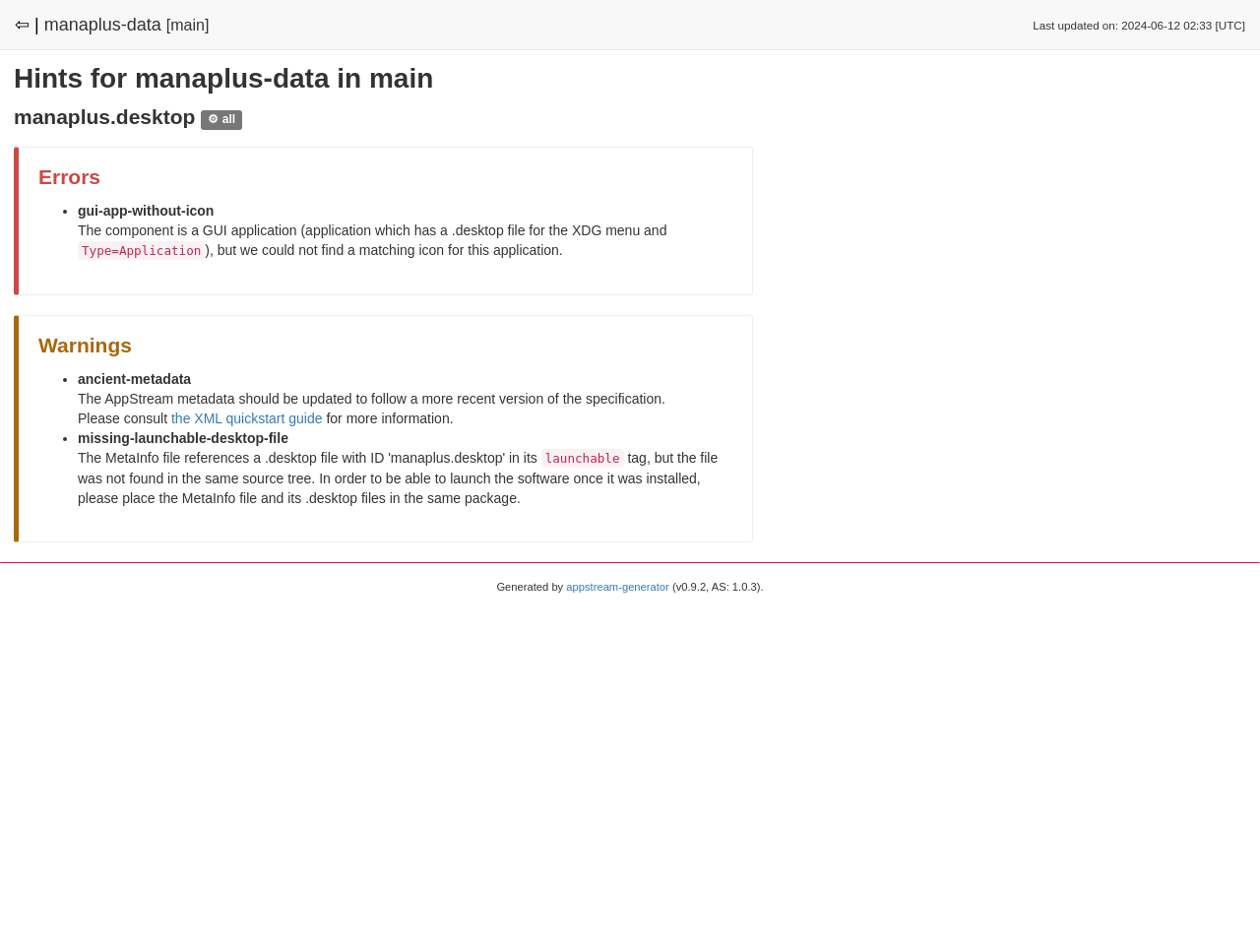Look at the image and write a detailed answer to the question: 
What is the last updated date?

I found the last updated date by looking at the static text element that says 'Last updated on: 2024-06-12 02:33 [UTC]' which is located at the top of the webpage.